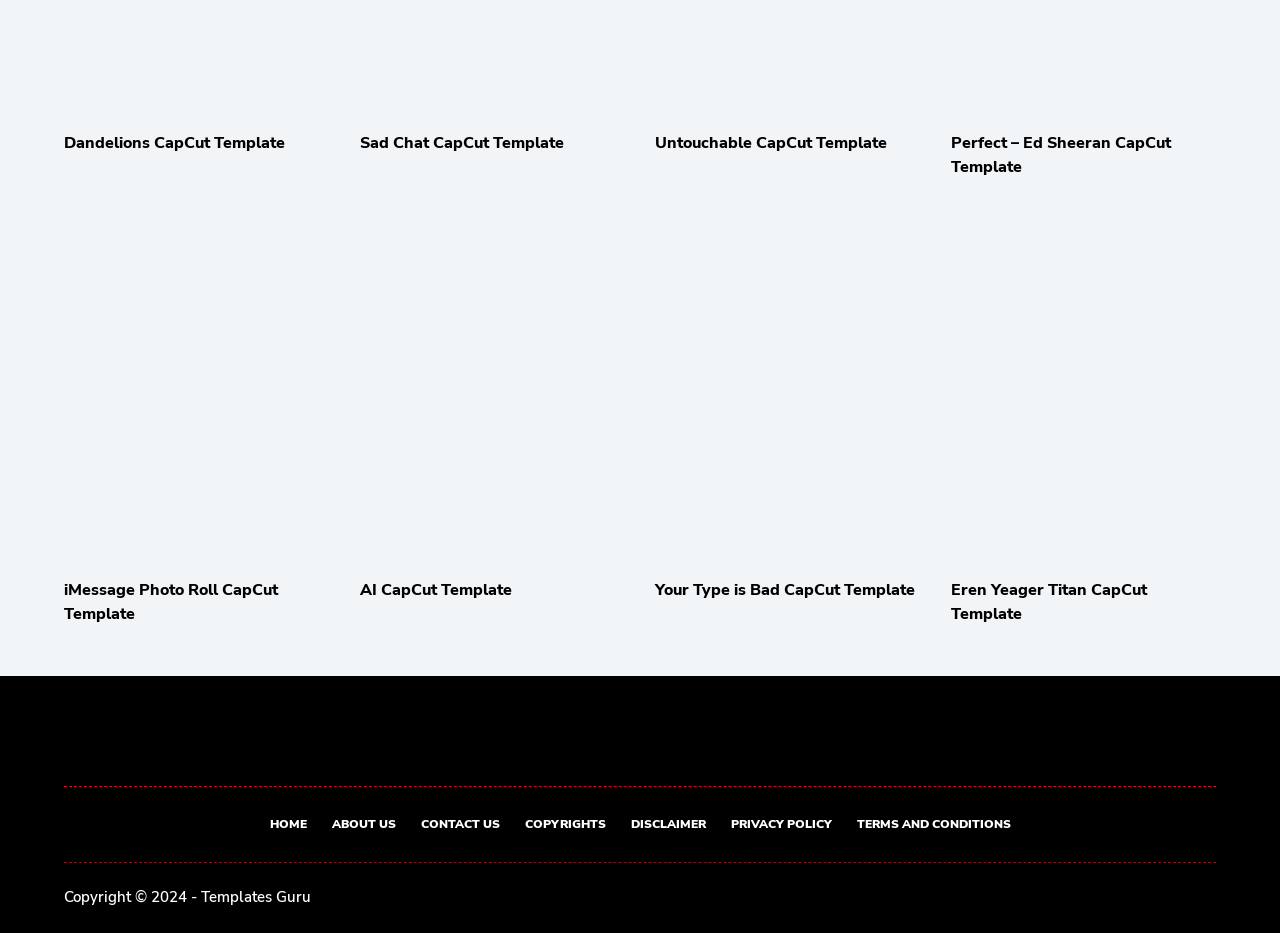Determine the bounding box coordinates of the clickable region to follow the instruction: "Check Eren Yeager Titan CapCut Template".

[0.743, 0.62, 0.896, 0.67]